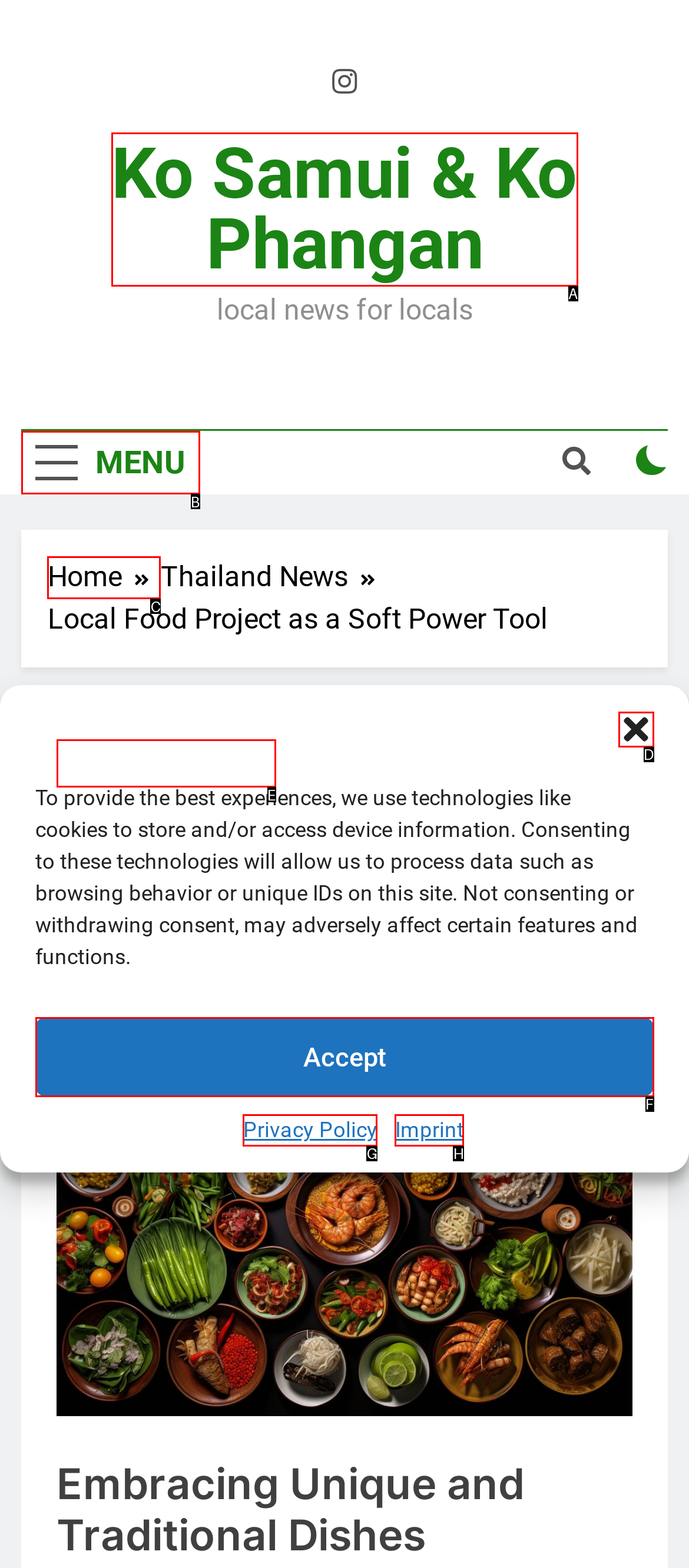Indicate the letter of the UI element that should be clicked to accomplish the task: go to home page. Answer with the letter only.

C